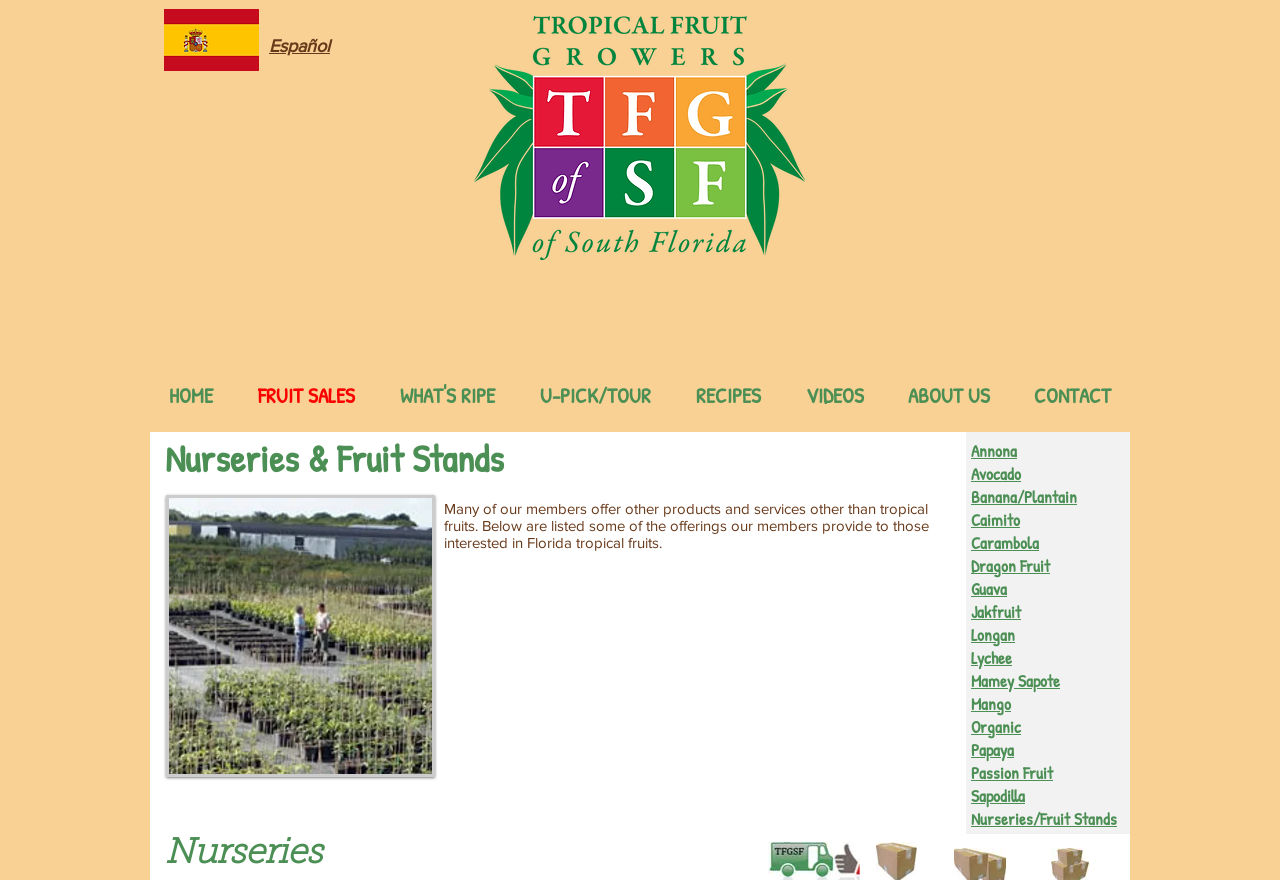Please determine the bounding box coordinates for the UI element described here. Use the format (top-left x, top-left y, bottom-right x, bottom-right y) with values bounded between 0 and 1: Papaya

[0.759, 0.841, 0.792, 0.864]